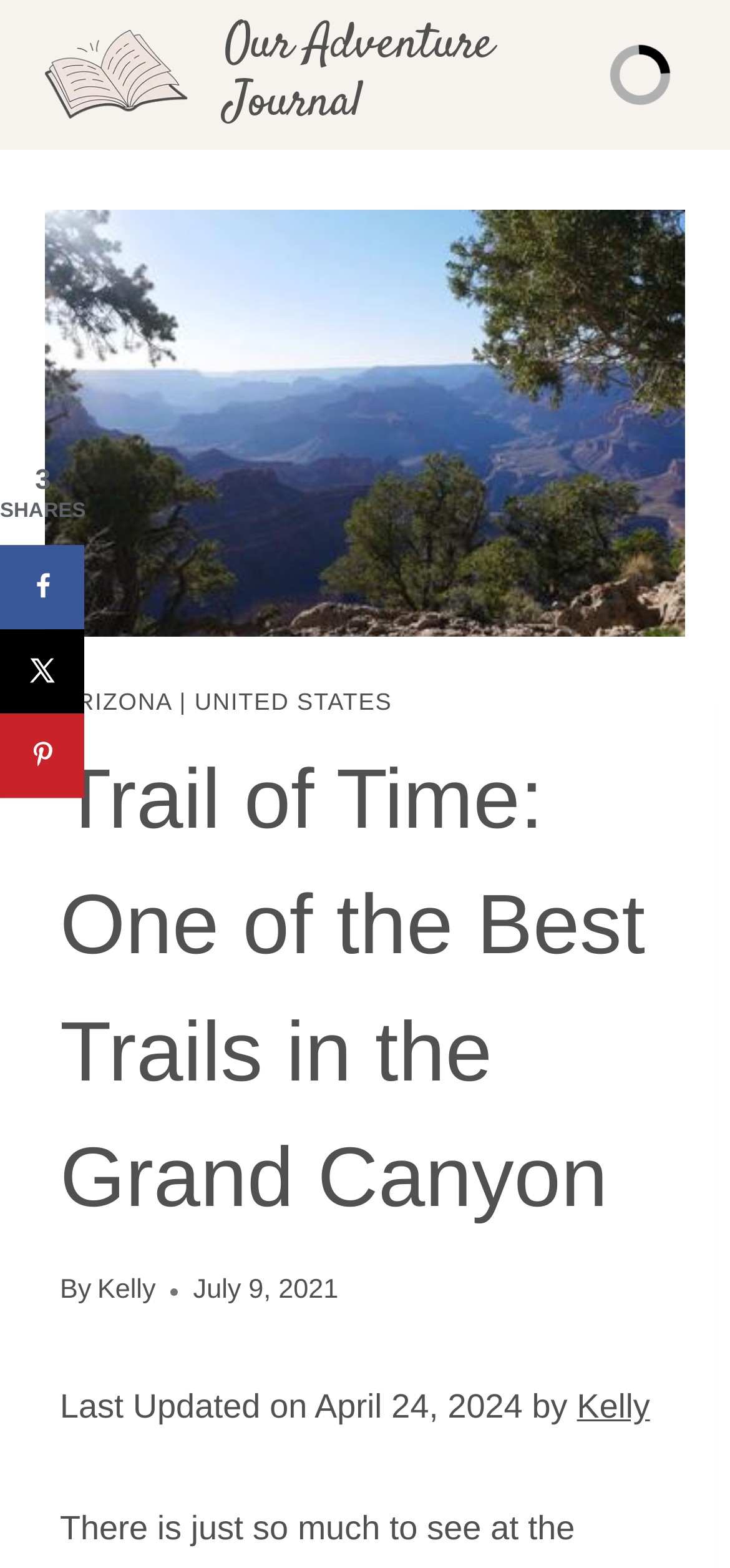Kindly determine the bounding box coordinates for the area that needs to be clicked to execute this instruction: "Toggle navigation".

None